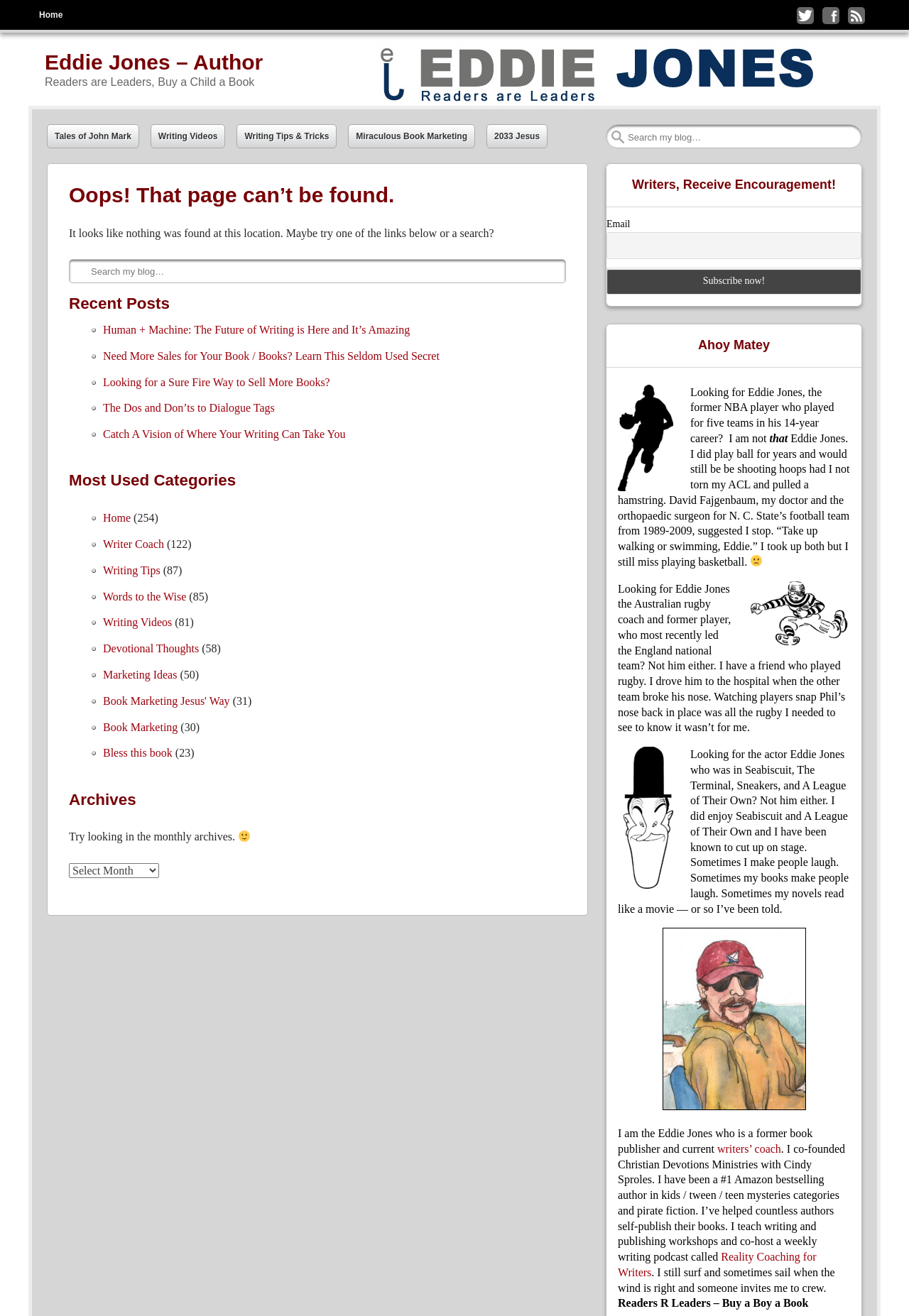Identify the bounding box coordinates of the part that should be clicked to carry out this instruction: "Read the recent post 'Human + Machine: The Future of Writing is Here and It’s Amazing'".

[0.113, 0.246, 0.451, 0.255]